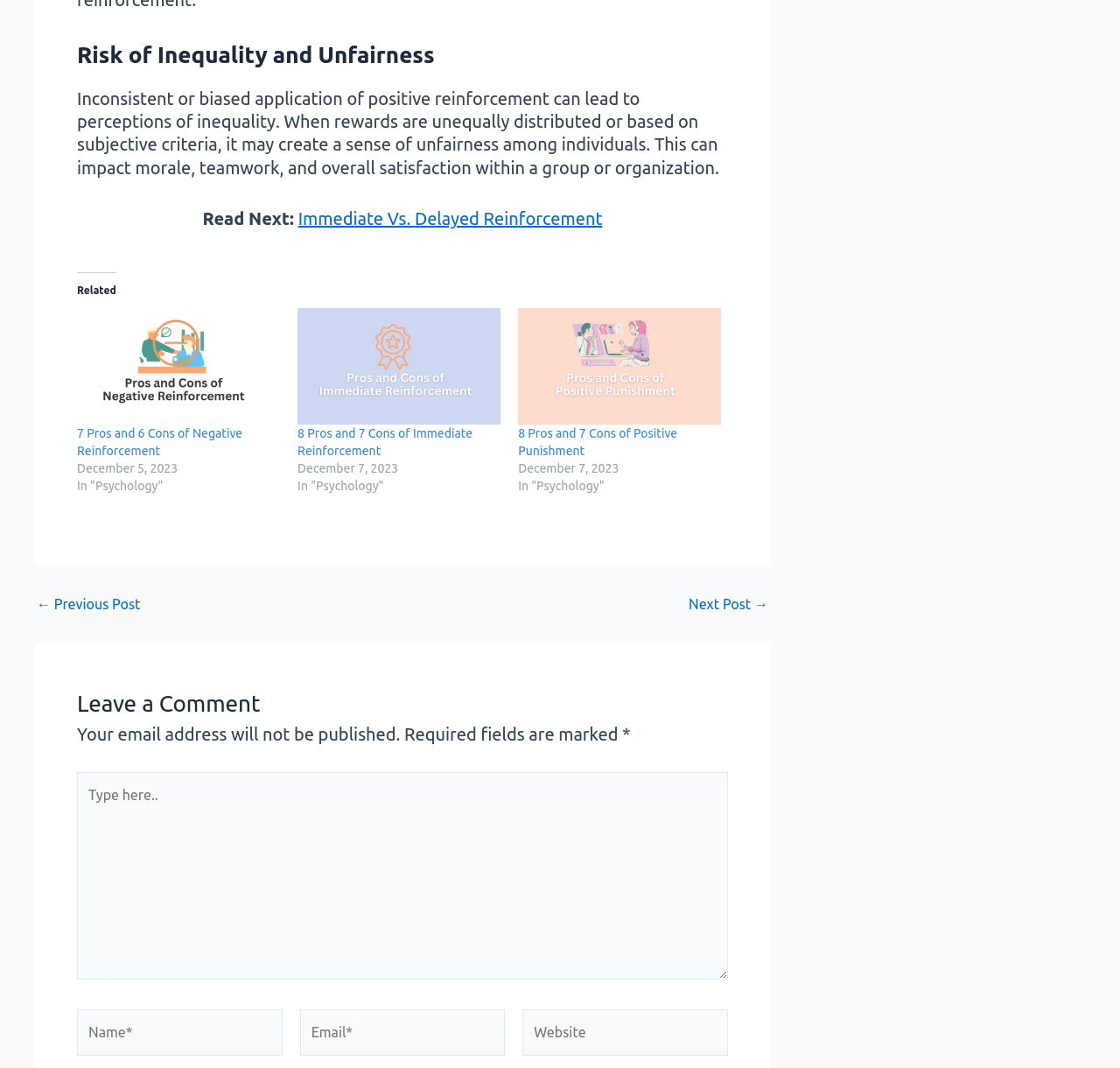Please find the bounding box for the UI component described as follows: "Immediate Vs. Delayed Reinforcement".

[0.266, 0.195, 0.538, 0.214]